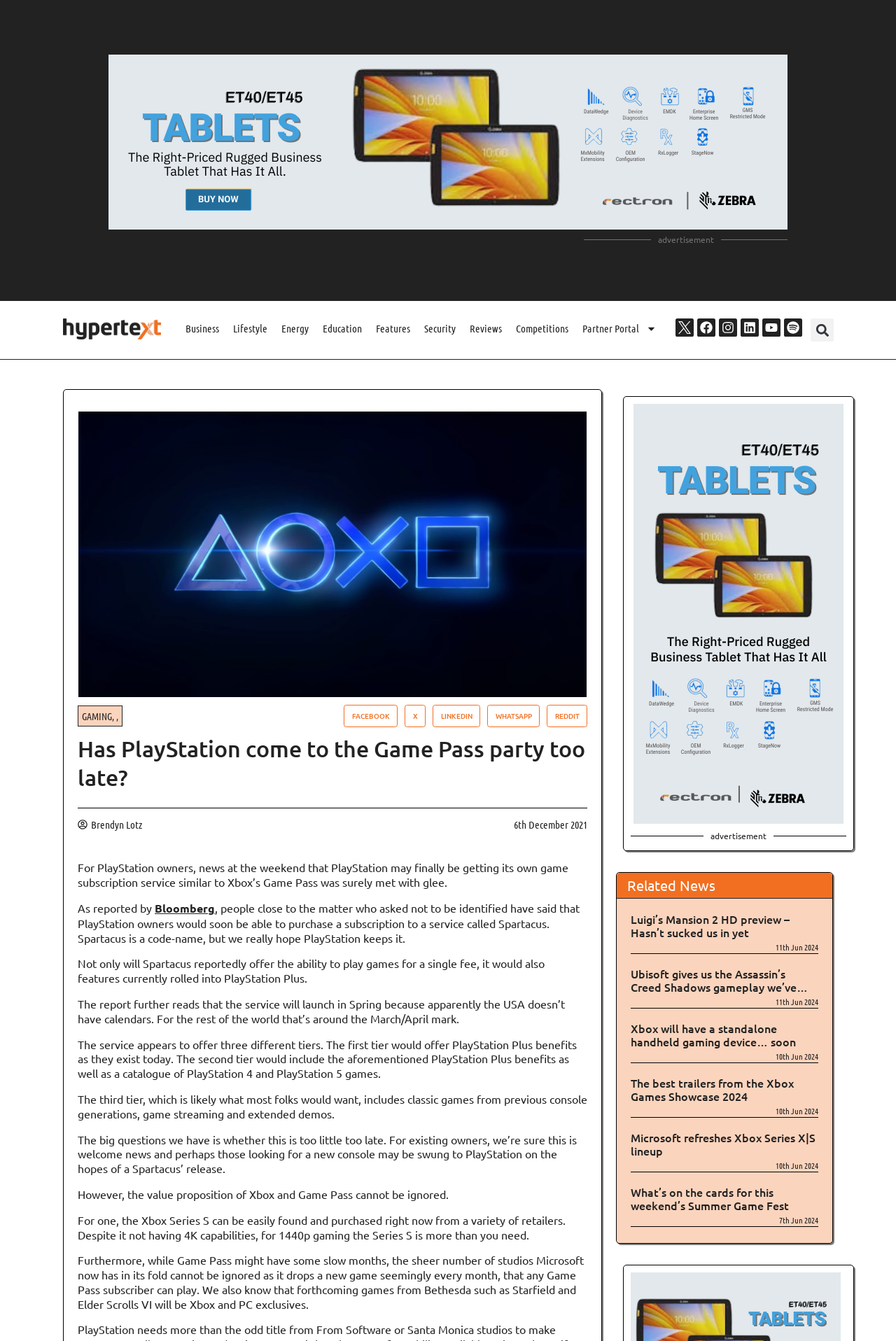What is the author of the article?
Using the image, respond with a single word or phrase.

Brendyn Lotz